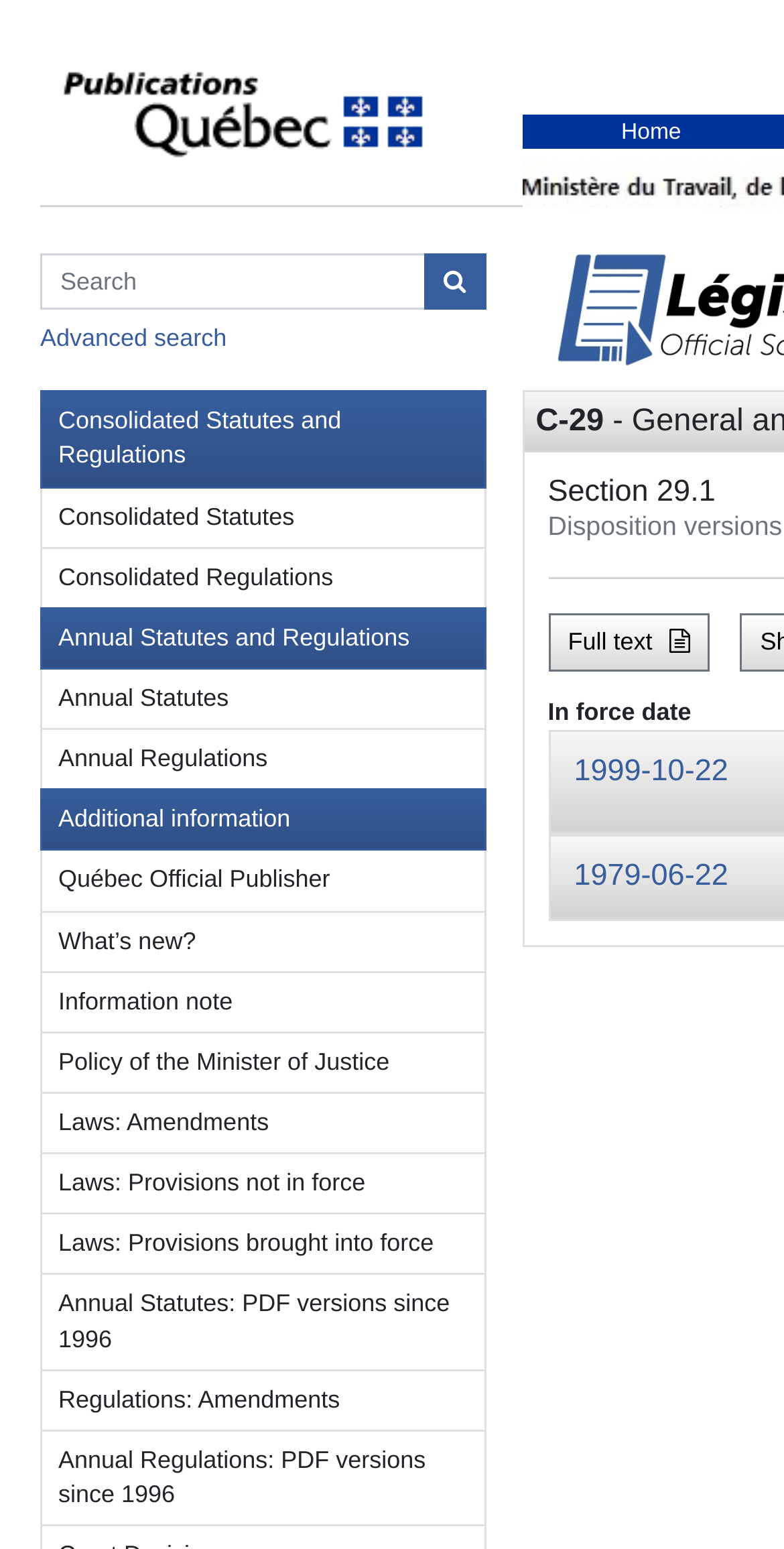Using the details from the image, please elaborate on the following question: What are the two types of laws provided on the webpage?

The webpage provides links to 'Consolidated Statutes' and 'Consolidated Regulations', as well as 'Annual Statutes' and 'Annual Regulations', indicating that the two types of laws provided on the webpage are Statutes and Regulations.